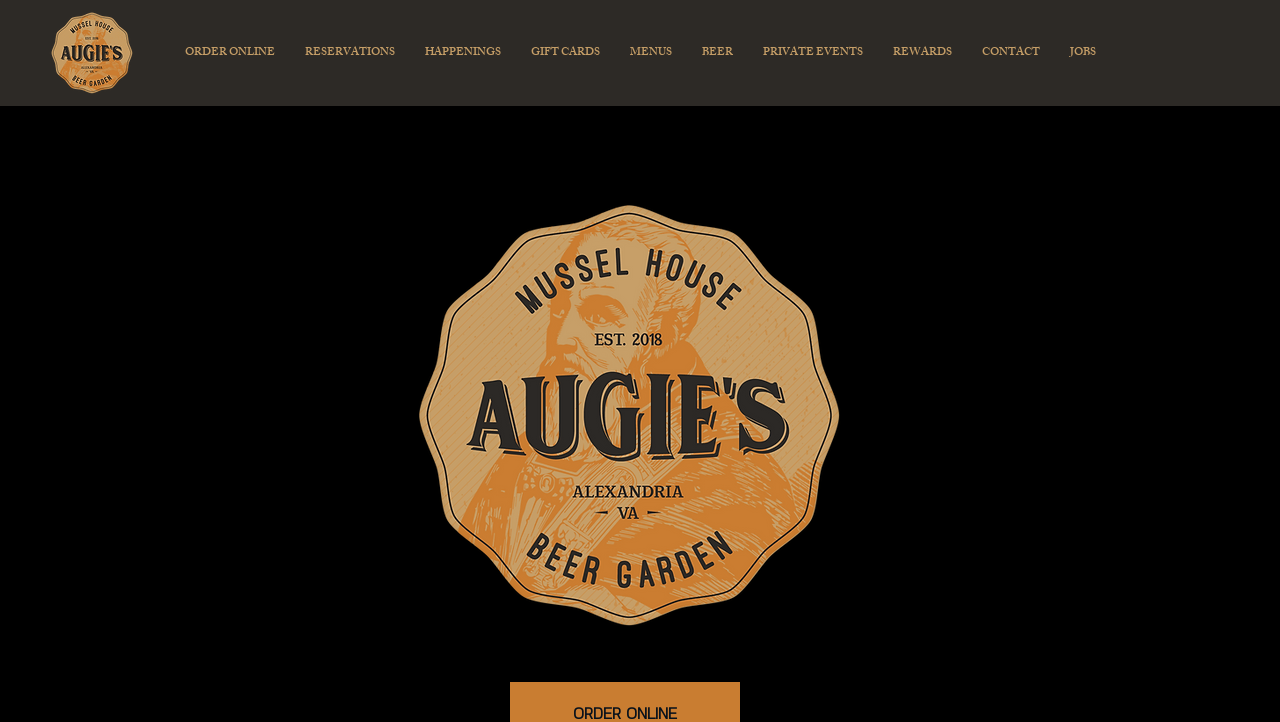Describe every aspect of the webpage comprehensively.

The webpage is for Eataugies, a restaurant or food-related business. At the top left corner, there is a logo image of Augies, which is also a link. Below the logo, there is a navigation menu that spans across the top of the page, containing 9 links: ORDER ONLINE, RESERVATIONS, HAPPENINGS, GIFT CARDS, MENUS, BEER, PRIVATE EVENTS, REWARDS, and CONTACT. These links are arranged horizontally, with ORDER ONLINE on the left and CONTACT on the right.

In the middle of the page, there is a larger version of the Augies logo, which takes up most of the page's width.